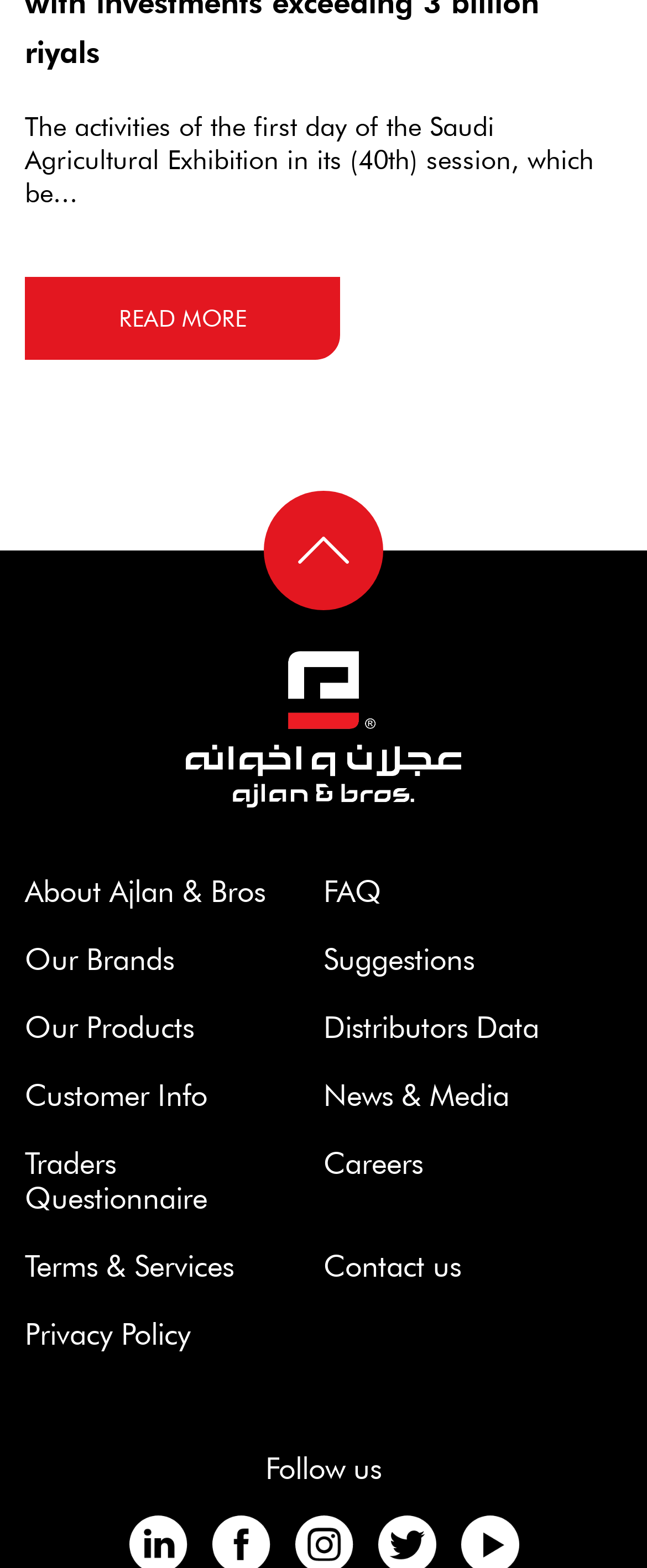Locate the bounding box coordinates of the segment that needs to be clicked to meet this instruction: "Contact us for more information".

[0.5, 0.796, 0.713, 0.818]